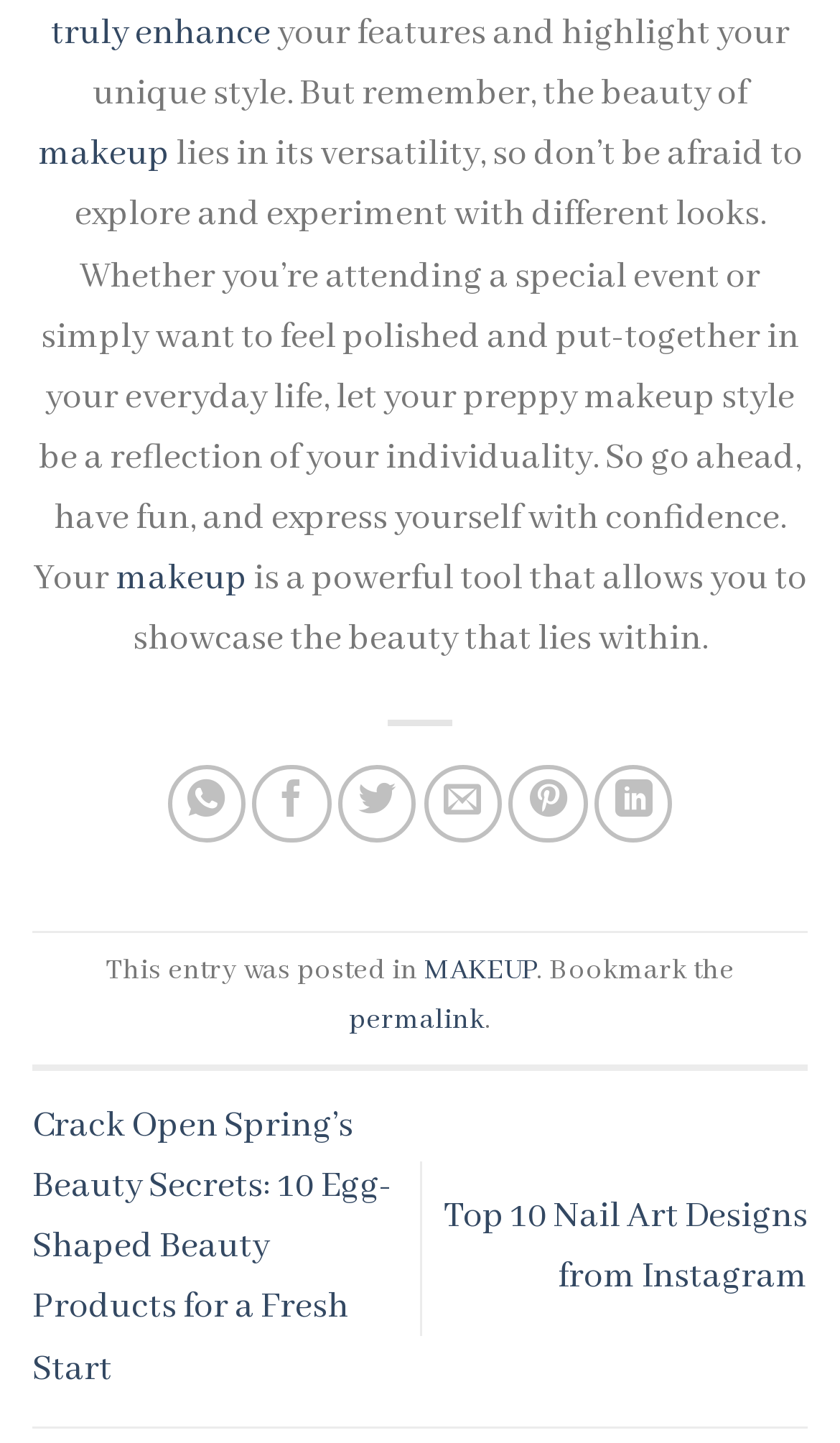How many social media sharing options are available?
Refer to the screenshot and respond with a concise word or phrase.

6